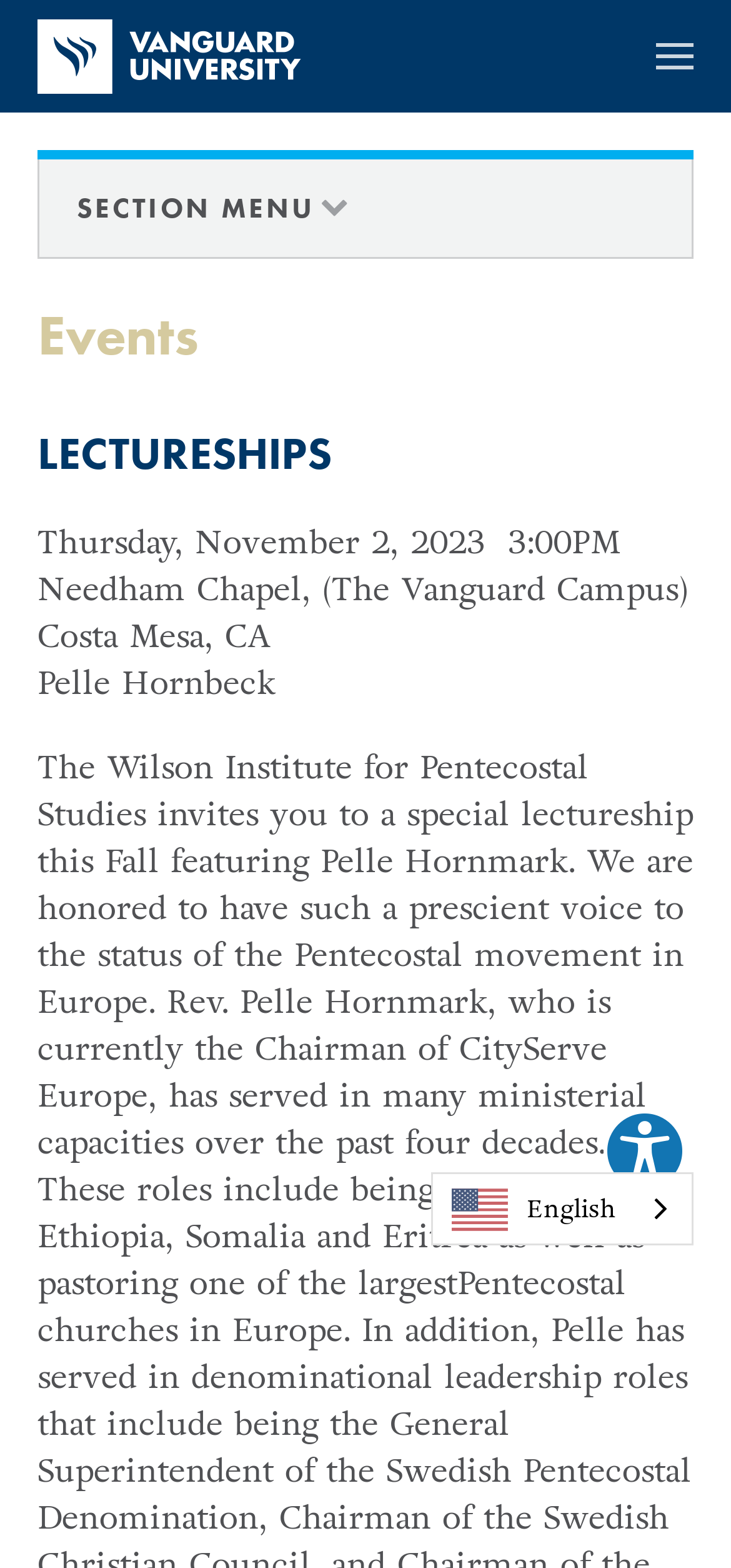What is the date of the upcoming event?
Please respond to the question with a detailed and informative answer.

I found the date of the upcoming event by looking at the StaticText element with the text 'Thursday, November 2, 2023 \xa03:00PM' which is located within the LayoutTable element.